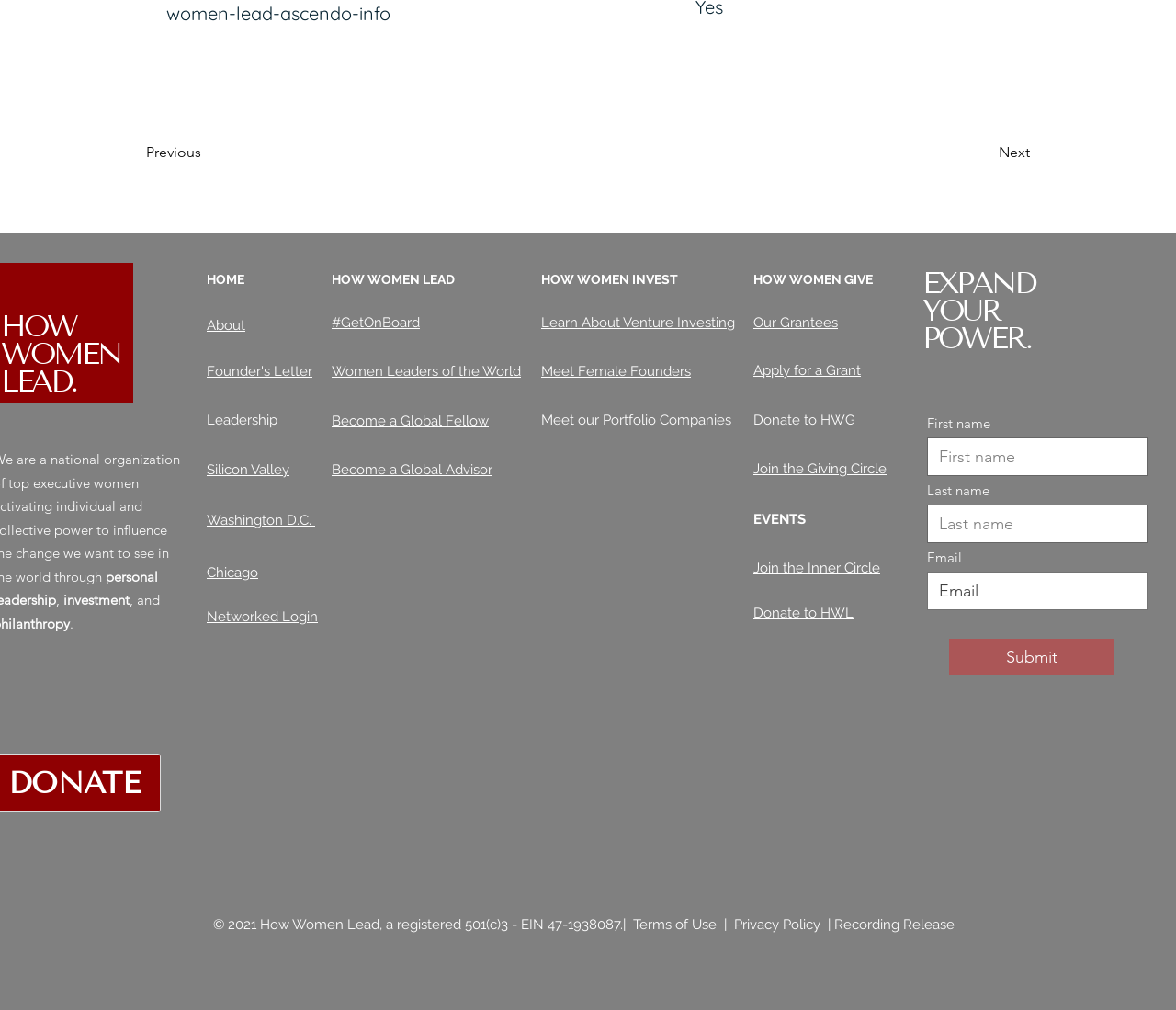What is the first heading on the webpage?
From the image, provide a succinct answer in one word or a short phrase.

HOW WOMEN LEAD.